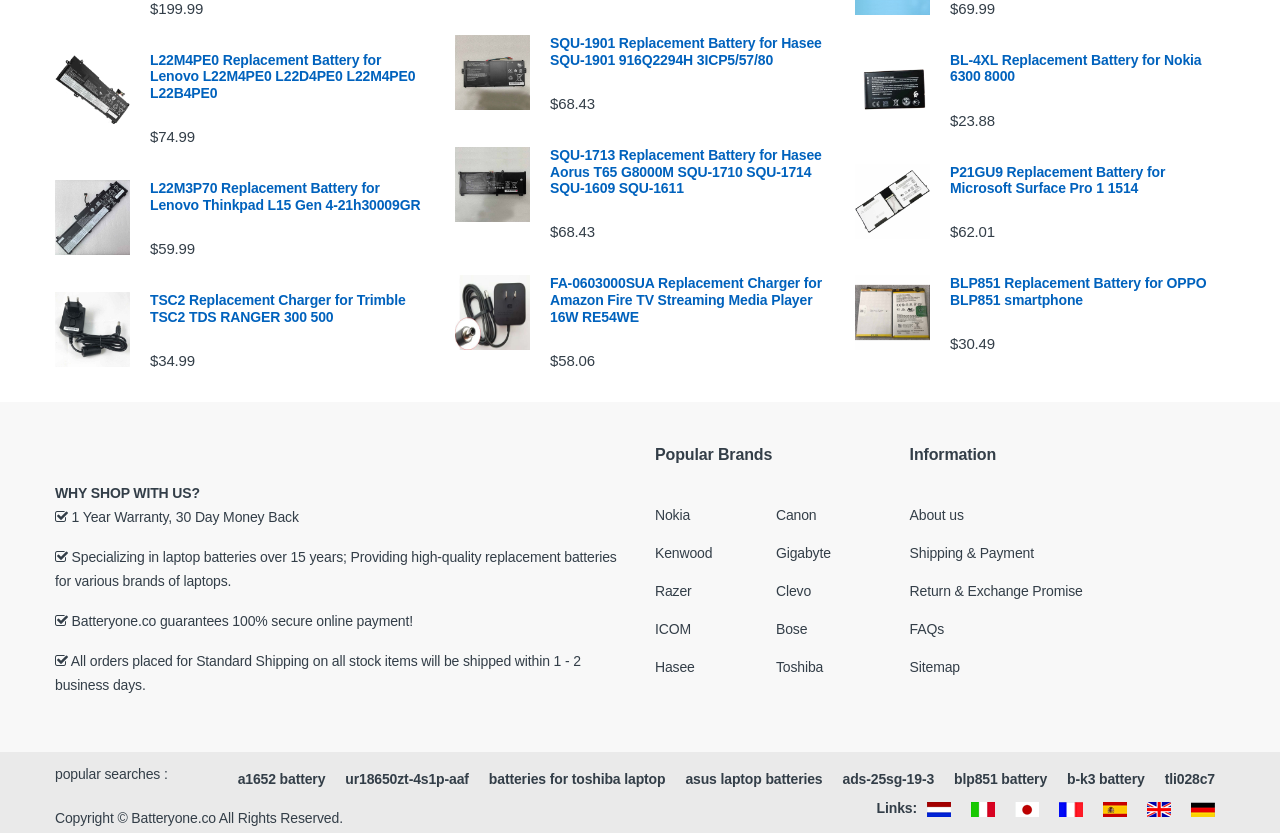Please determine the bounding box coordinates of the element to click on in order to accomplish the following task: "Search for tli028c7". Ensure the coordinates are four float numbers ranging from 0 to 1, i.e., [left, top, right, bottom].

[0.902, 0.916, 0.957, 0.957]